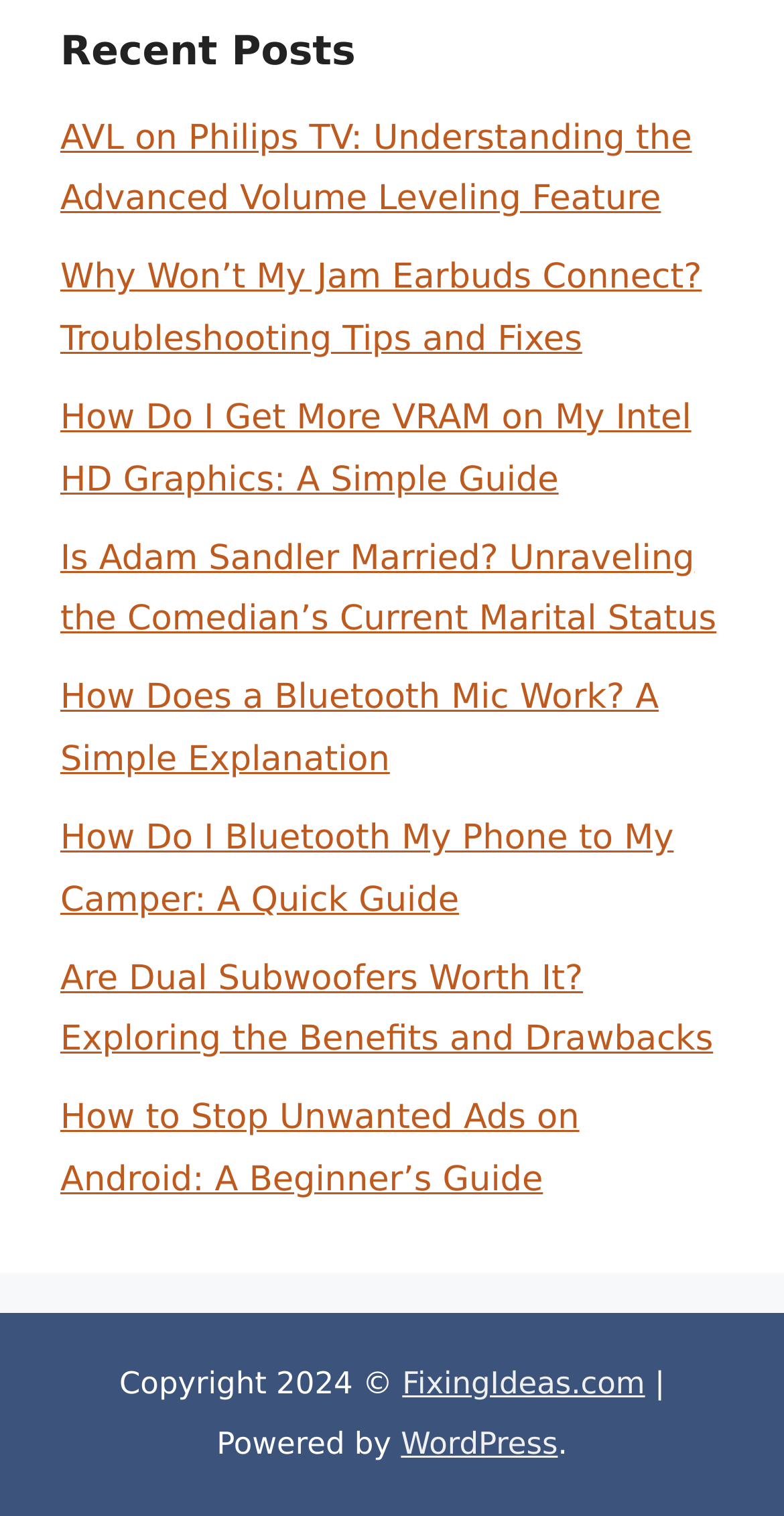What is the copyright year of the website?
Please provide a detailed and comprehensive answer to the question.

I examined the footer section of the webpage and found the text 'Copyright 2024 ©' which indicates the copyright year of the website.